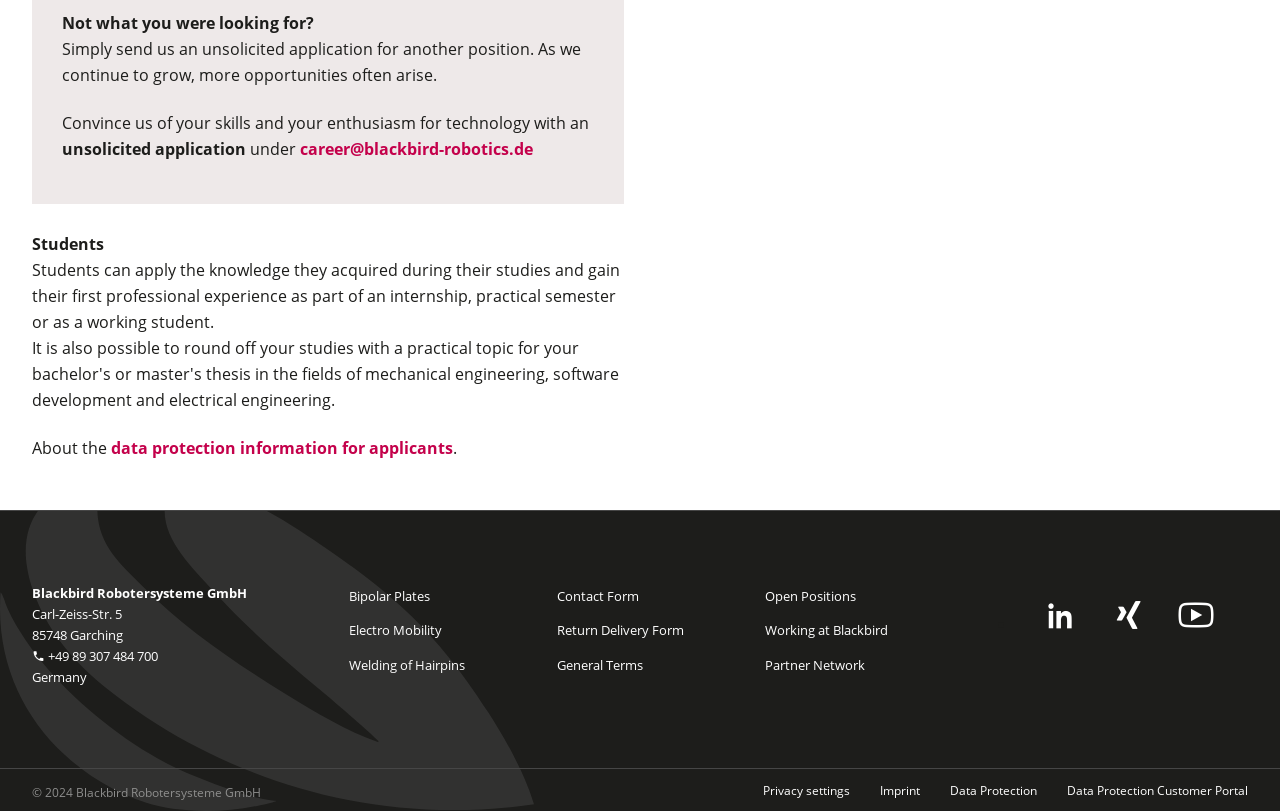What is the phone number of the company?
Please use the image to provide a one-word or short phrase answer.

+49 89 307 484 700